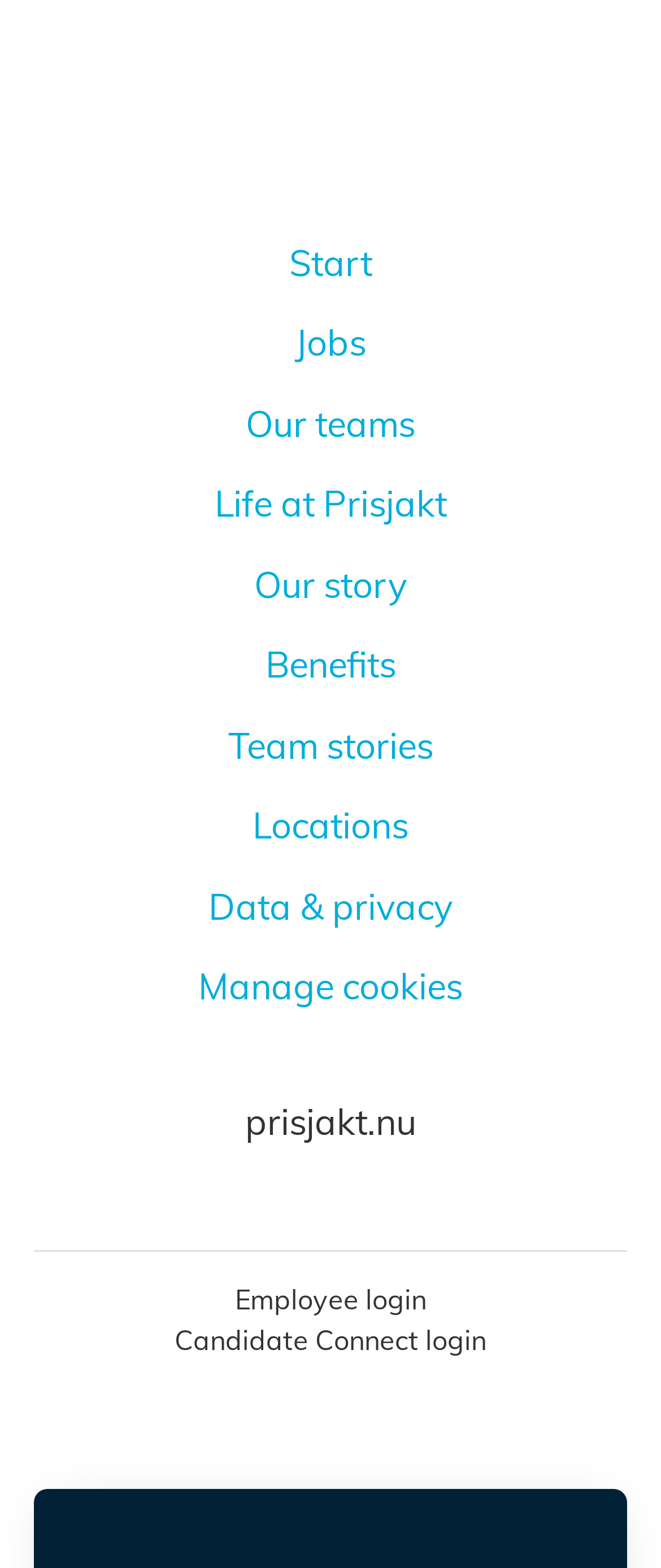Please provide the bounding box coordinates for the element that needs to be clicked to perform the following instruction: "Manage cookies". The coordinates should be given as four float numbers between 0 and 1, i.e., [left, top, right, bottom].

[0.259, 0.608, 0.741, 0.651]